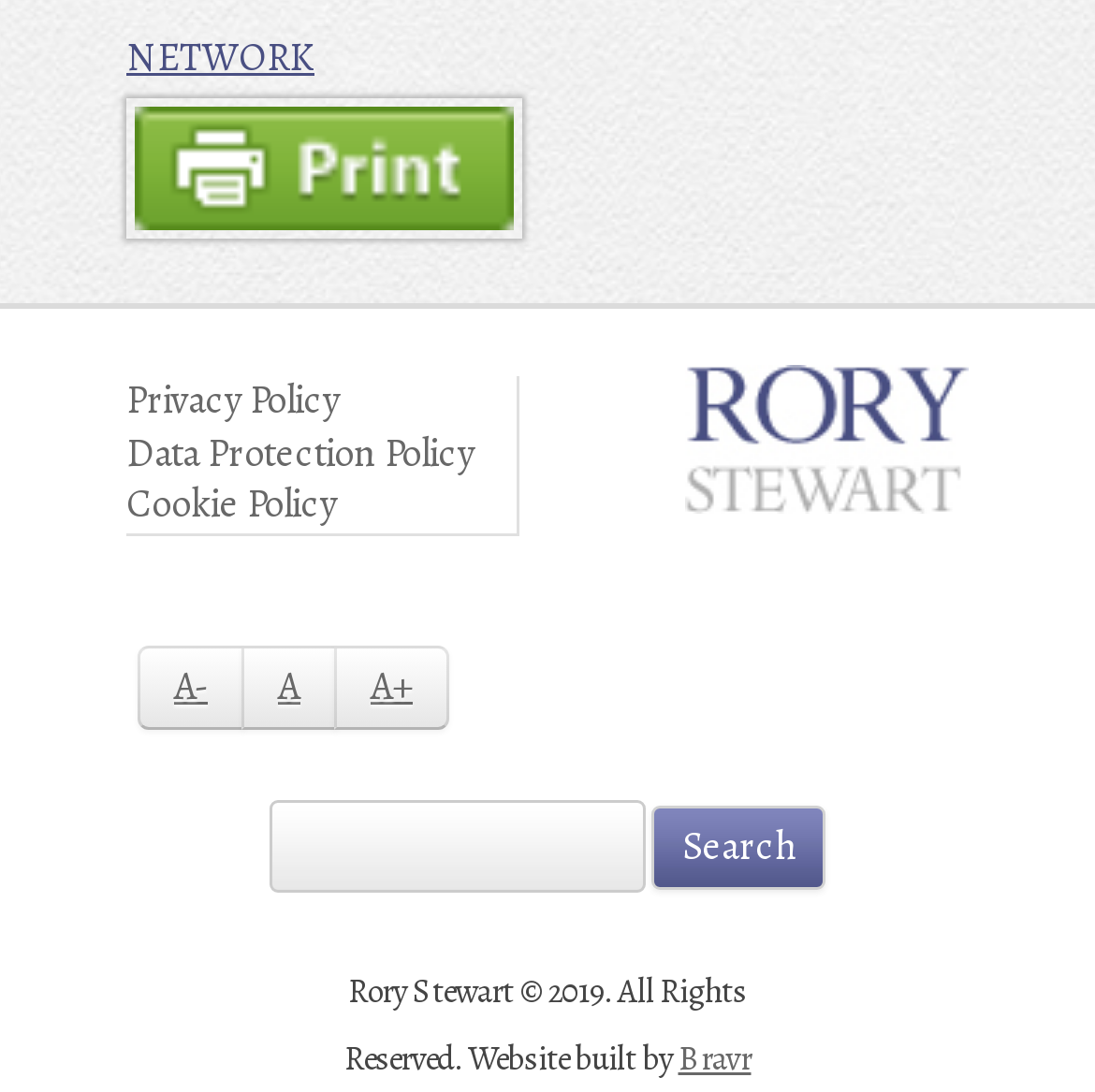What is the copyright year of the website?
Answer the question with just one word or phrase using the image.

2019